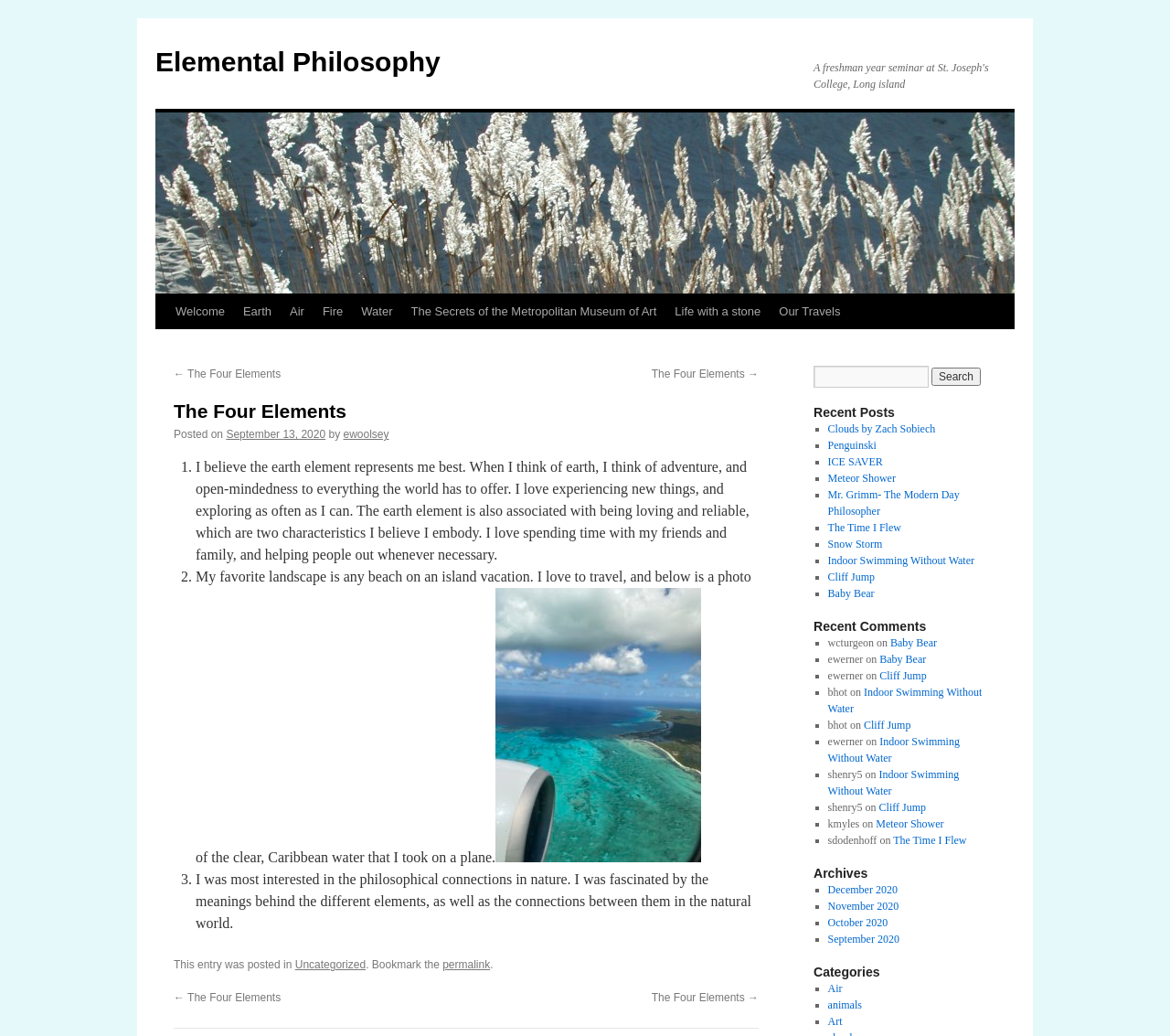Locate the bounding box coordinates of the element that needs to be clicked to carry out the instruction: "Read the 'Recent Posts'". The coordinates should be given as four float numbers ranging from 0 to 1, i.e., [left, top, right, bottom].

[0.695, 0.39, 0.852, 0.406]